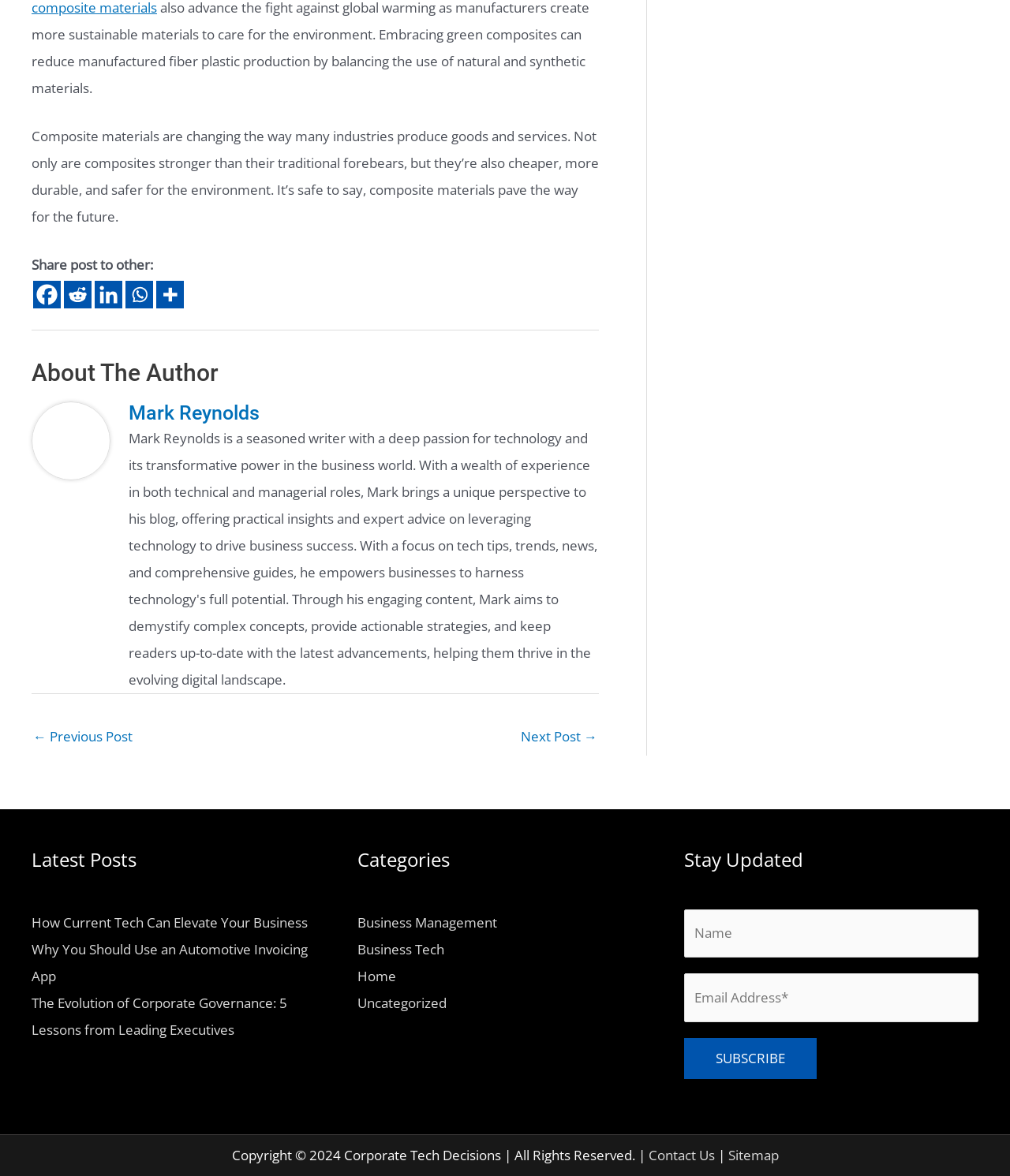Please reply with a single word or brief phrase to the question: 
What are the categories of posts on this website?

Business Management, Business Tech, Home, Uncategorized